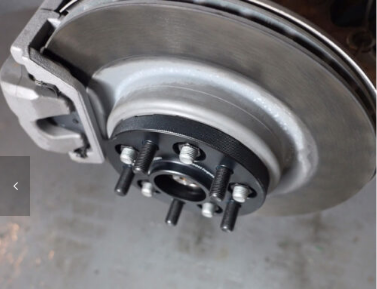Can you look at the image and give a comprehensive answer to the question:
What are the threaded studs used for?

The threaded studs on the wheel hub are used for wheel attachment, ensuring a secure and proper fitment of the wheel to the hub, which is critical for safety and performance.